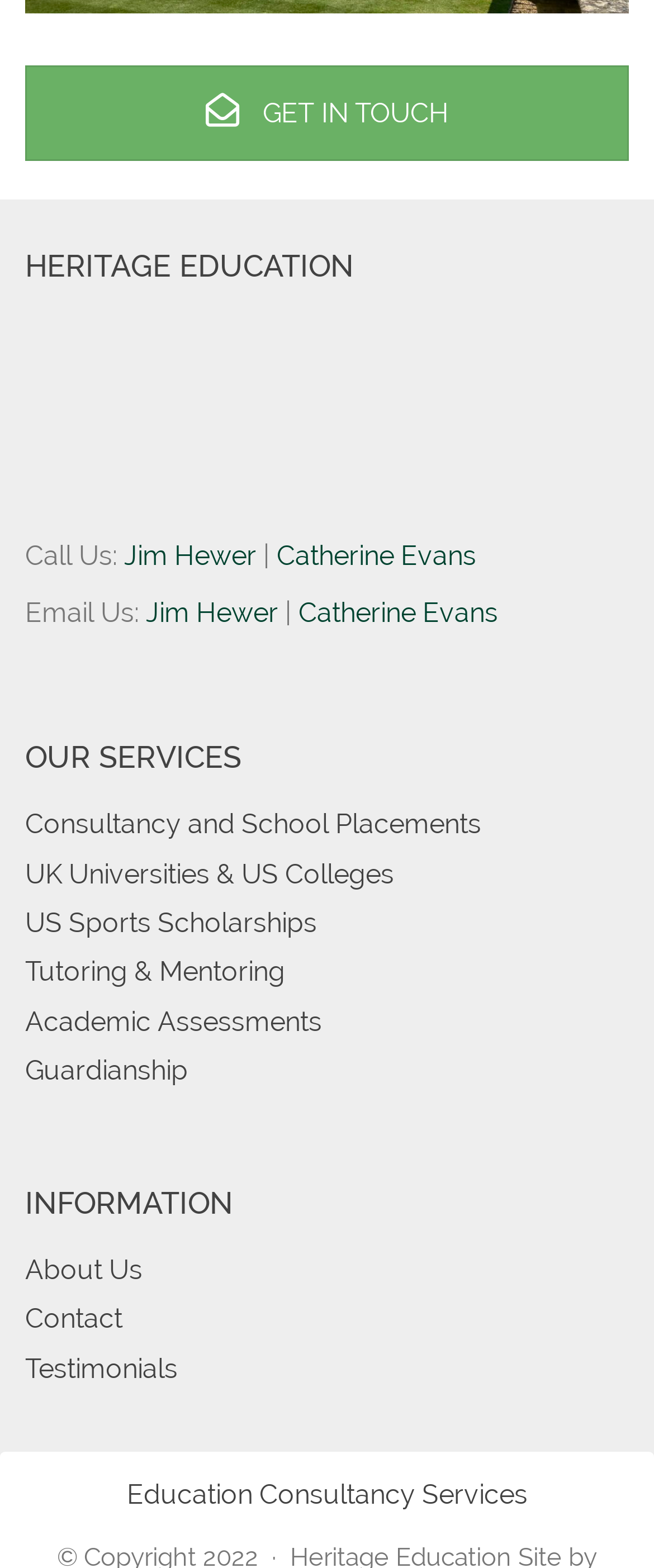Please identify the bounding box coordinates of the clickable area that will fulfill the following instruction: "Shop for subscriptions". The coordinates should be in the format of four float numbers between 0 and 1, i.e., [left, top, right, bottom].

None